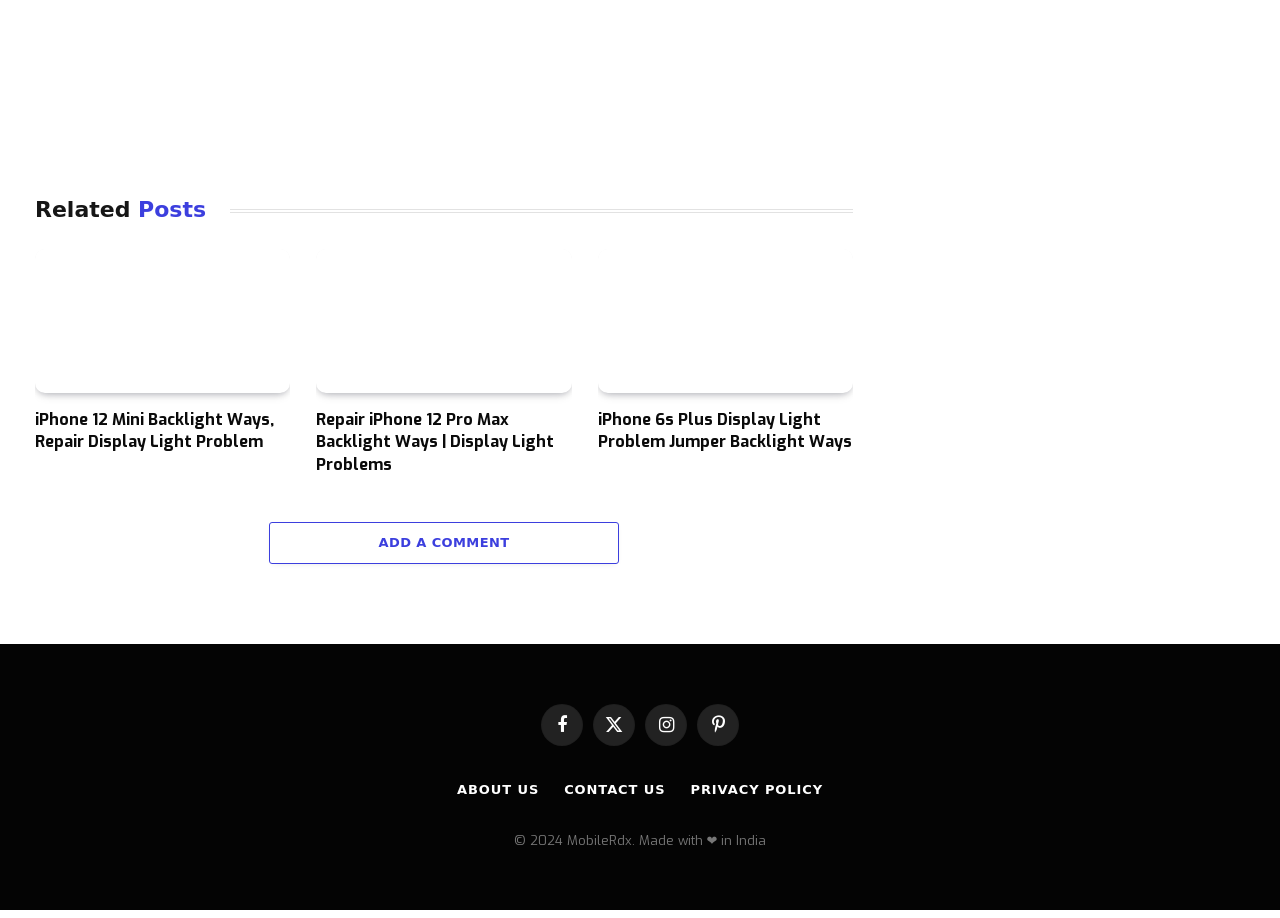Can you give a comprehensive explanation to the question given the content of the image?
What is the last link at the bottom of the page?

I looked at the link elements at the bottom of the page and found that the last link is 'PRIVACY POLICY'.